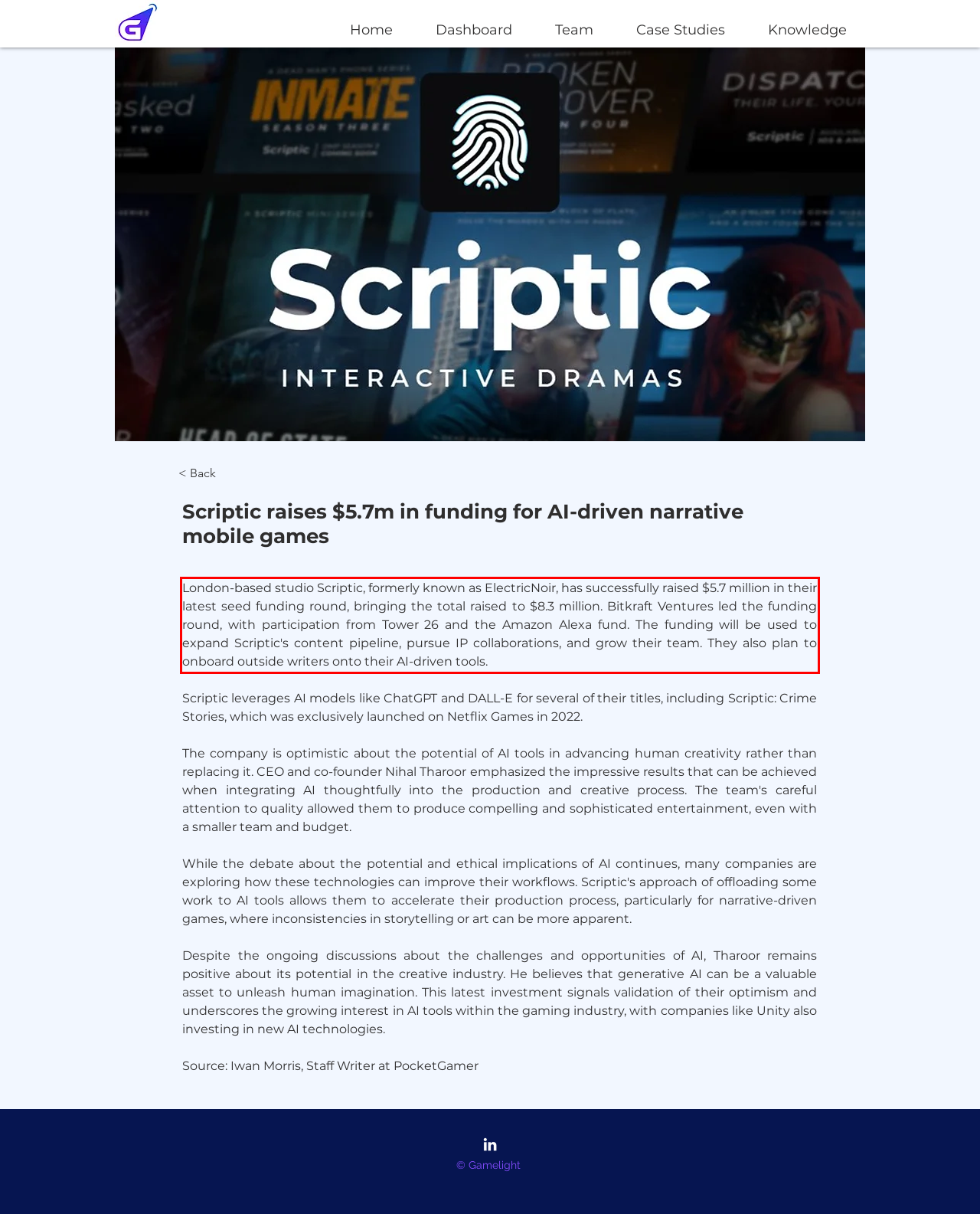You are provided with a screenshot of a webpage containing a red bounding box. Please extract the text enclosed by this red bounding box.

London-based studio Scriptic, formerly known as ElectricNoir, has successfully raised $5.7 million in their latest seed funding round, bringing the total raised to $8.3 million. Bitkraft Ventures led the funding round, with participation from Tower 26 and the Amazon Alexa fund. The funding will be used to expand Scriptic's content pipeline, pursue IP collaborations, and grow their team. They also plan to onboard outside writers onto their AI-driven tools.